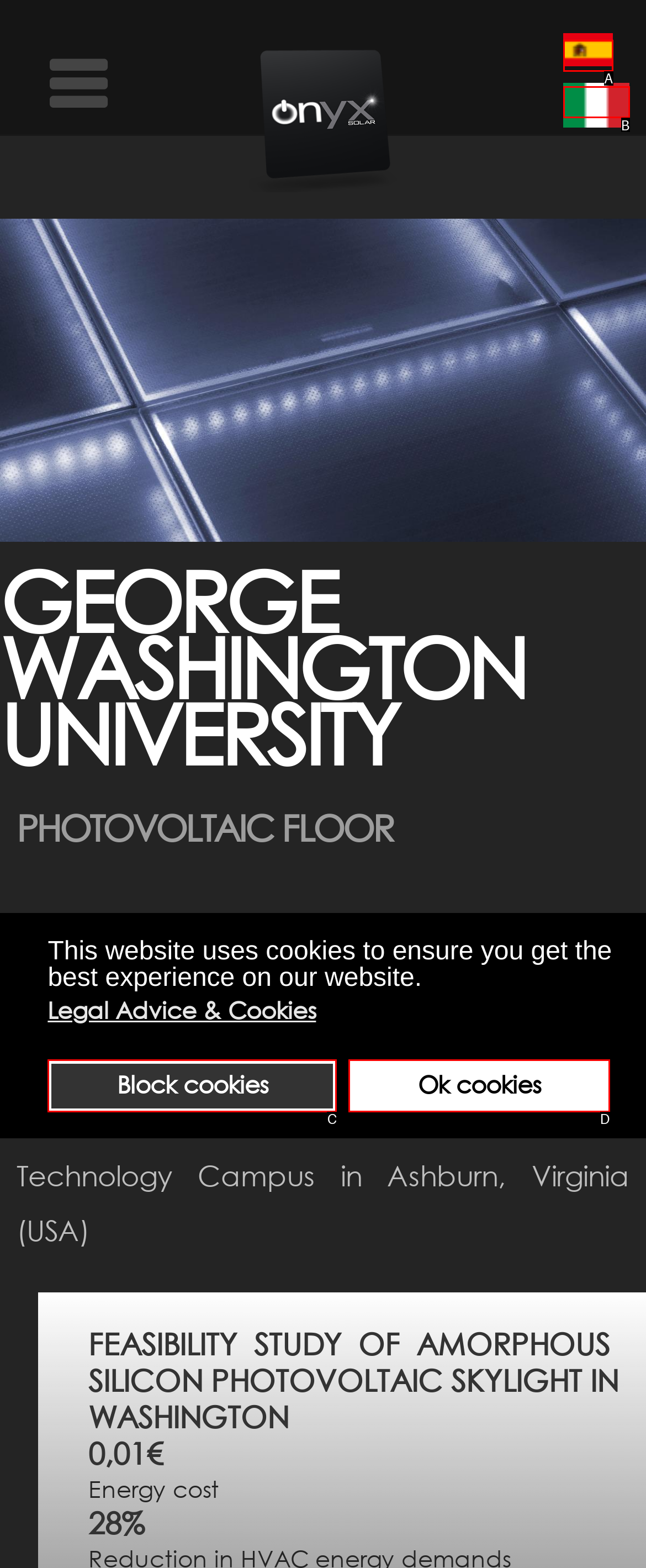Point out the option that aligns with the description: Block cookies
Provide the letter of the corresponding choice directly.

C